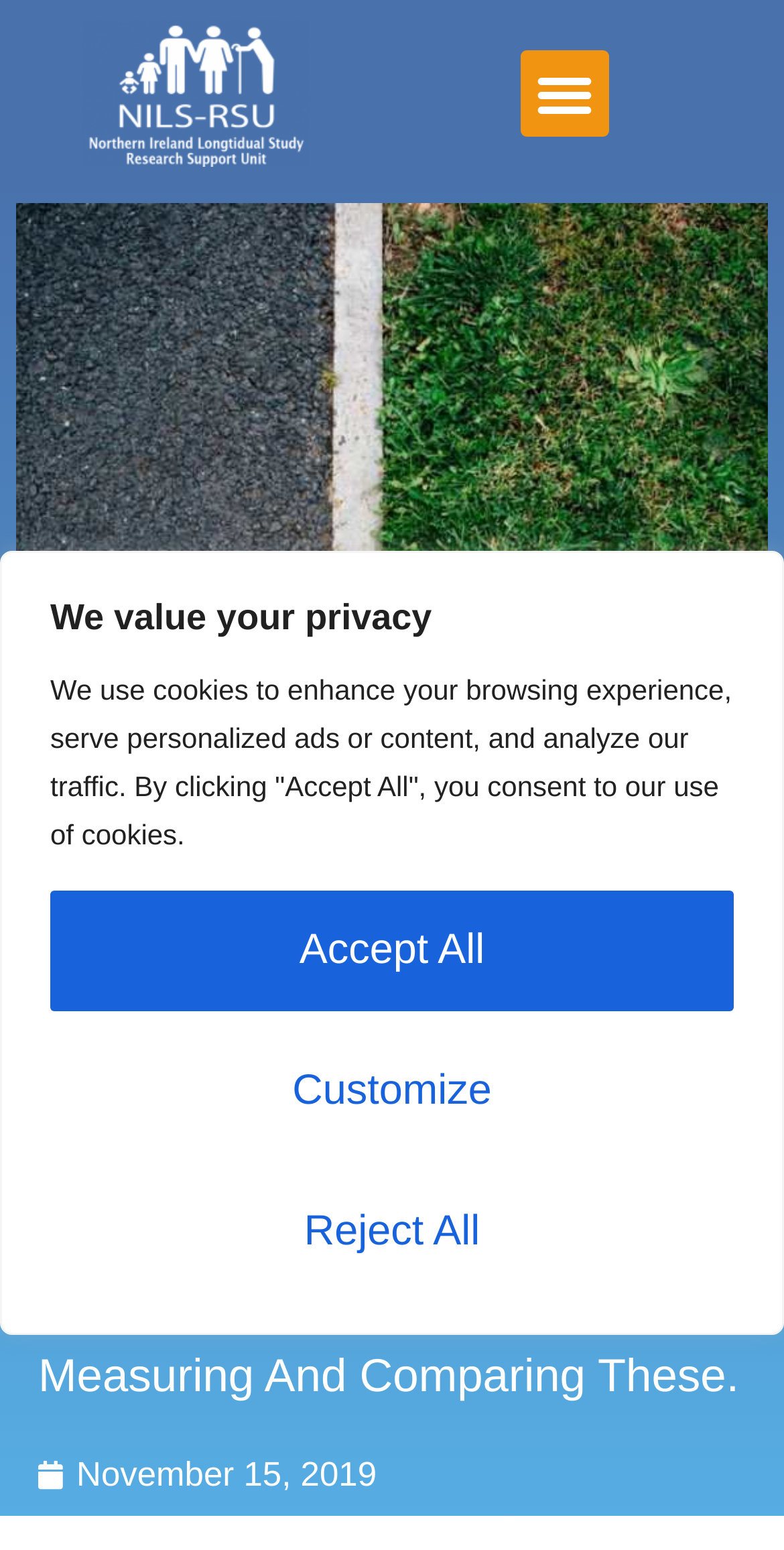Is the menu toggle button expanded?
Refer to the image and provide a one-word or short phrase answer.

No